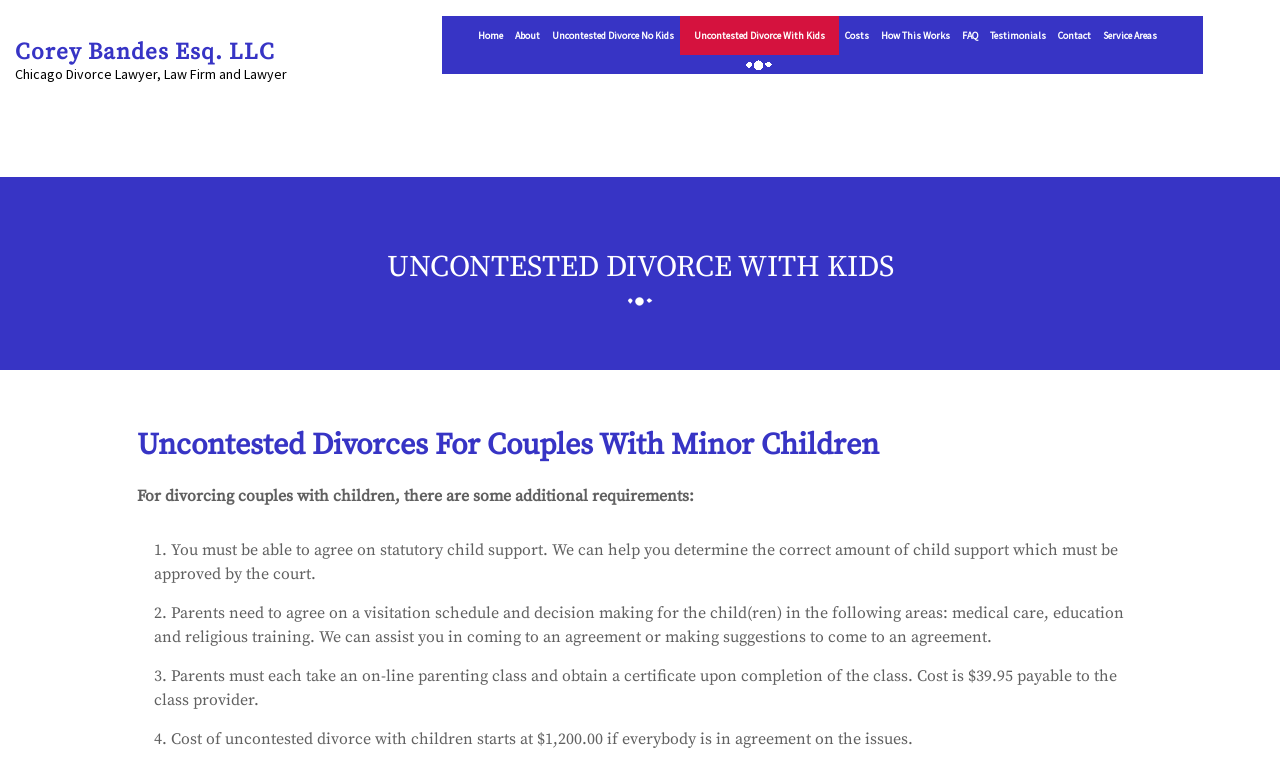Please analyze the image and provide a thorough answer to the question:
What is the cost of uncontested divorce with children?

The cost of uncontested divorce with children is mentioned in the webpage as '$1,200.00 if everybody is in agreement on the issues'.